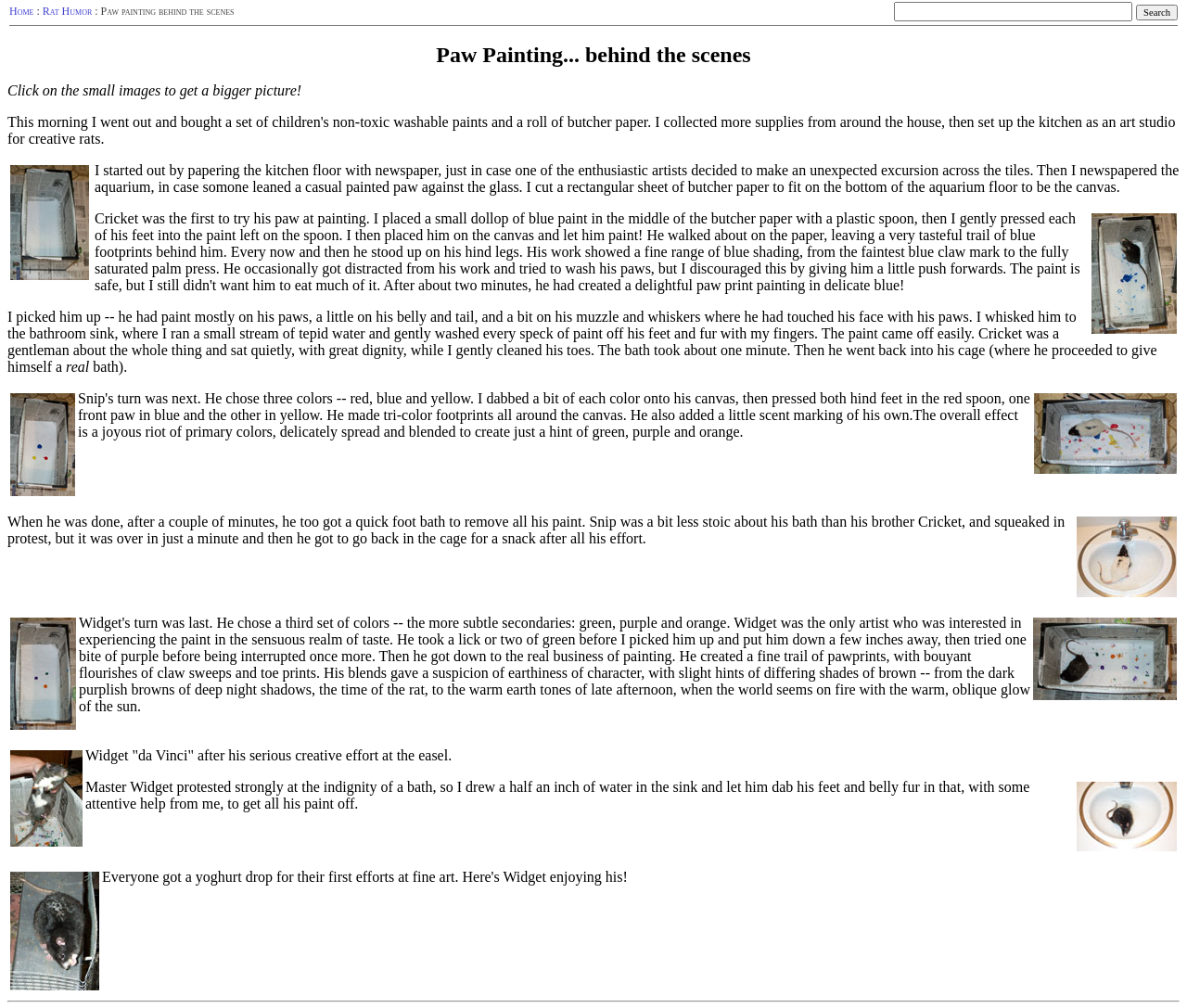Locate the bounding box of the user interface element based on this description: "value="Search"".

[0.957, 0.005, 0.992, 0.02]